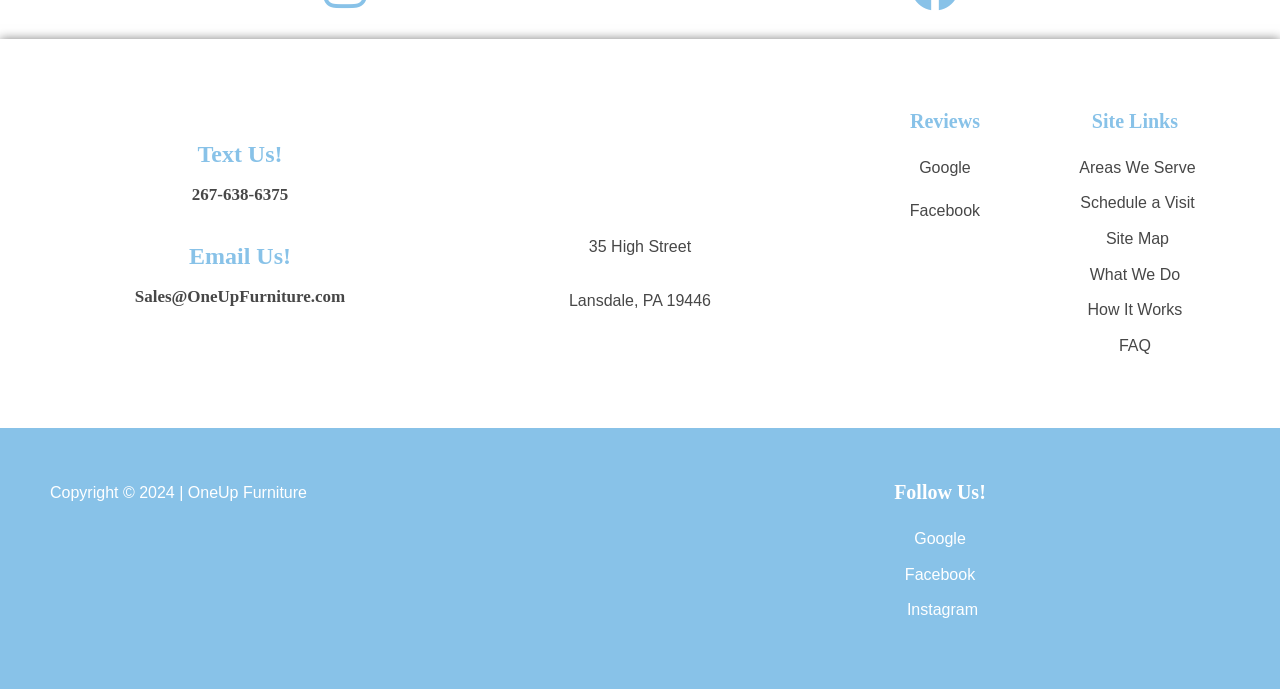Please use the details from the image to answer the following question comprehensively:
What is the email address to contact?

I found the email address to contact by looking at the heading 'Sales@OneUpFurniture.com' which is a link, indicating it's a clickable email address.